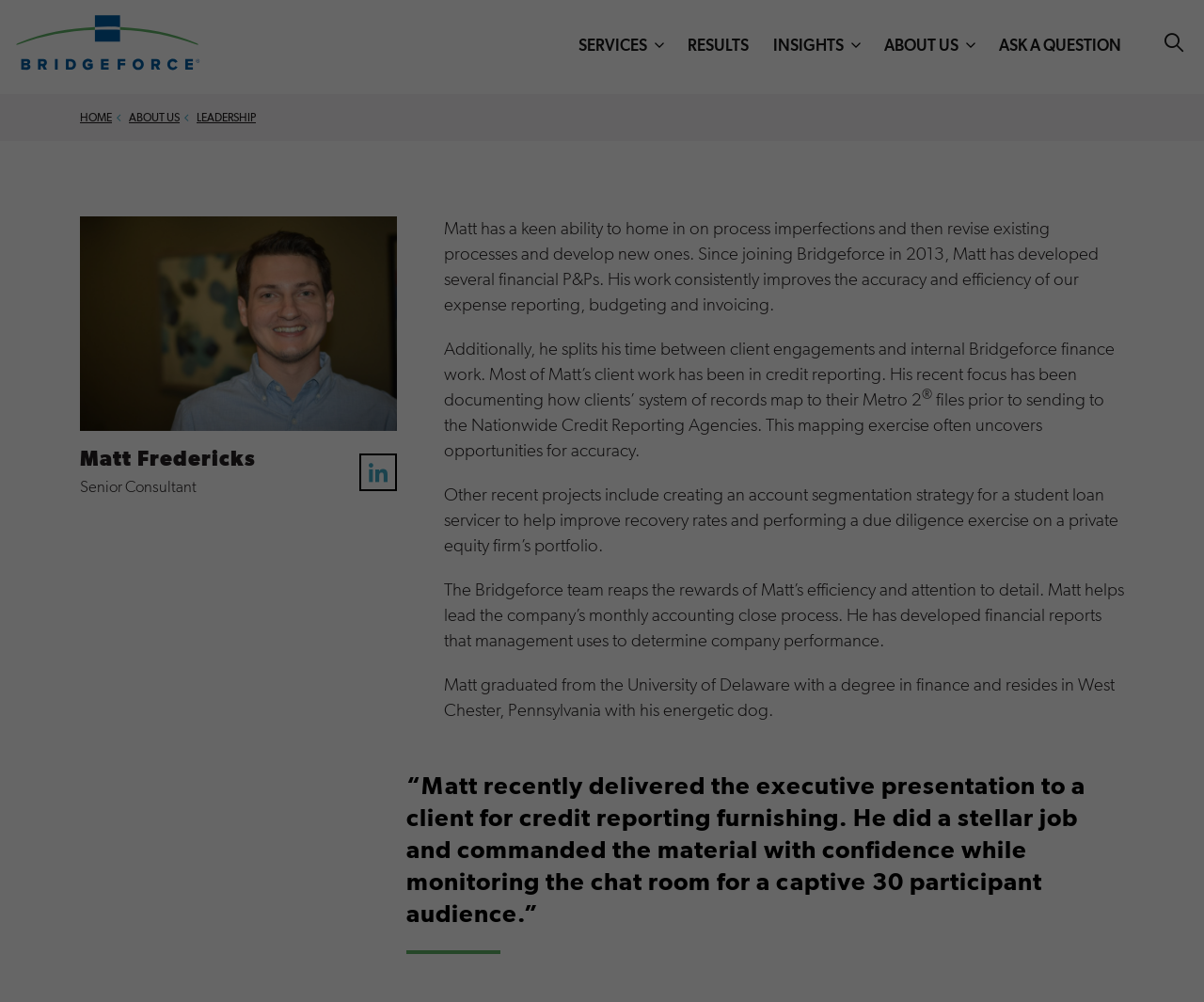What degree did Matt Fredericks graduate with? Look at the image and give a one-word or short phrase answer.

Finance